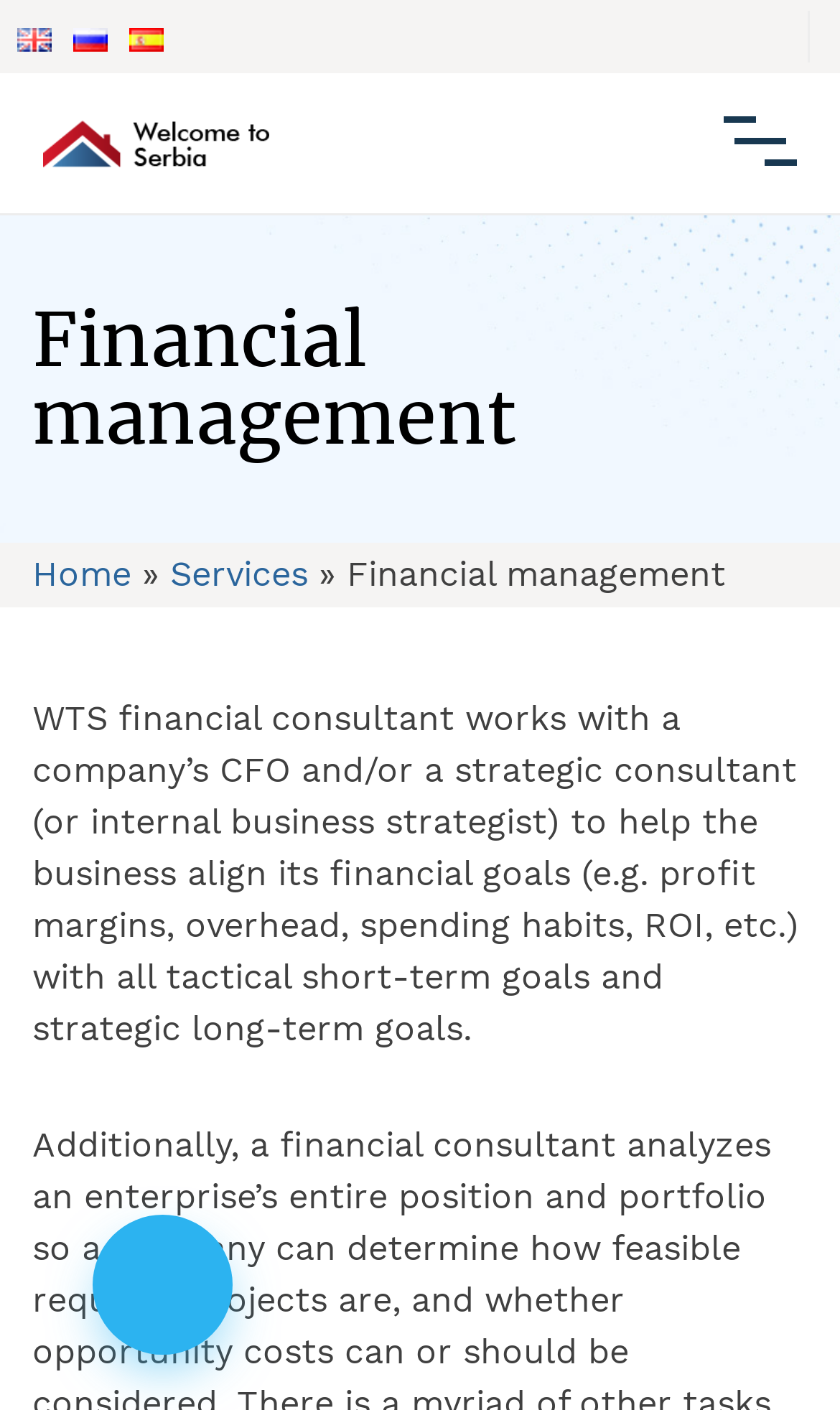What is the purpose of WTS financial consultant?
Please provide a full and detailed response to the question.

I read the text 'WTS financial consultant works with a company’s CFO and/or a strategic consultant (or internal business strategist) to help the business align its financial goals...' which suggests that the purpose of WTS financial consultant is to align financial goals.